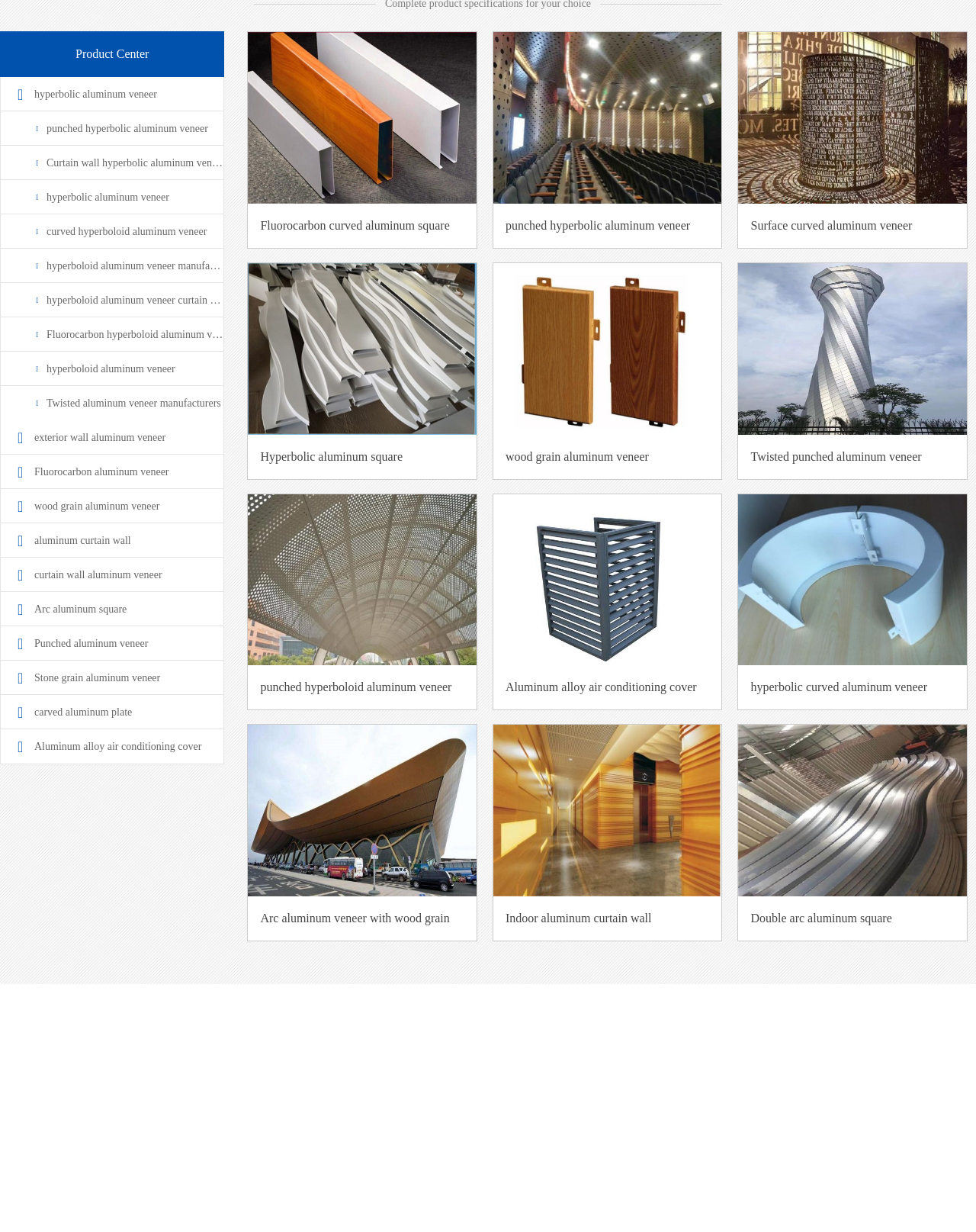Given the element description, predict the bounding box coordinates in the format (top-left x, top-left y, bottom-right x, bottom-right y). Make sure all values are between 0 and 1. Here is the element description: hyperbolic aluminum veneer

[0.001, 0.146, 0.229, 0.174]